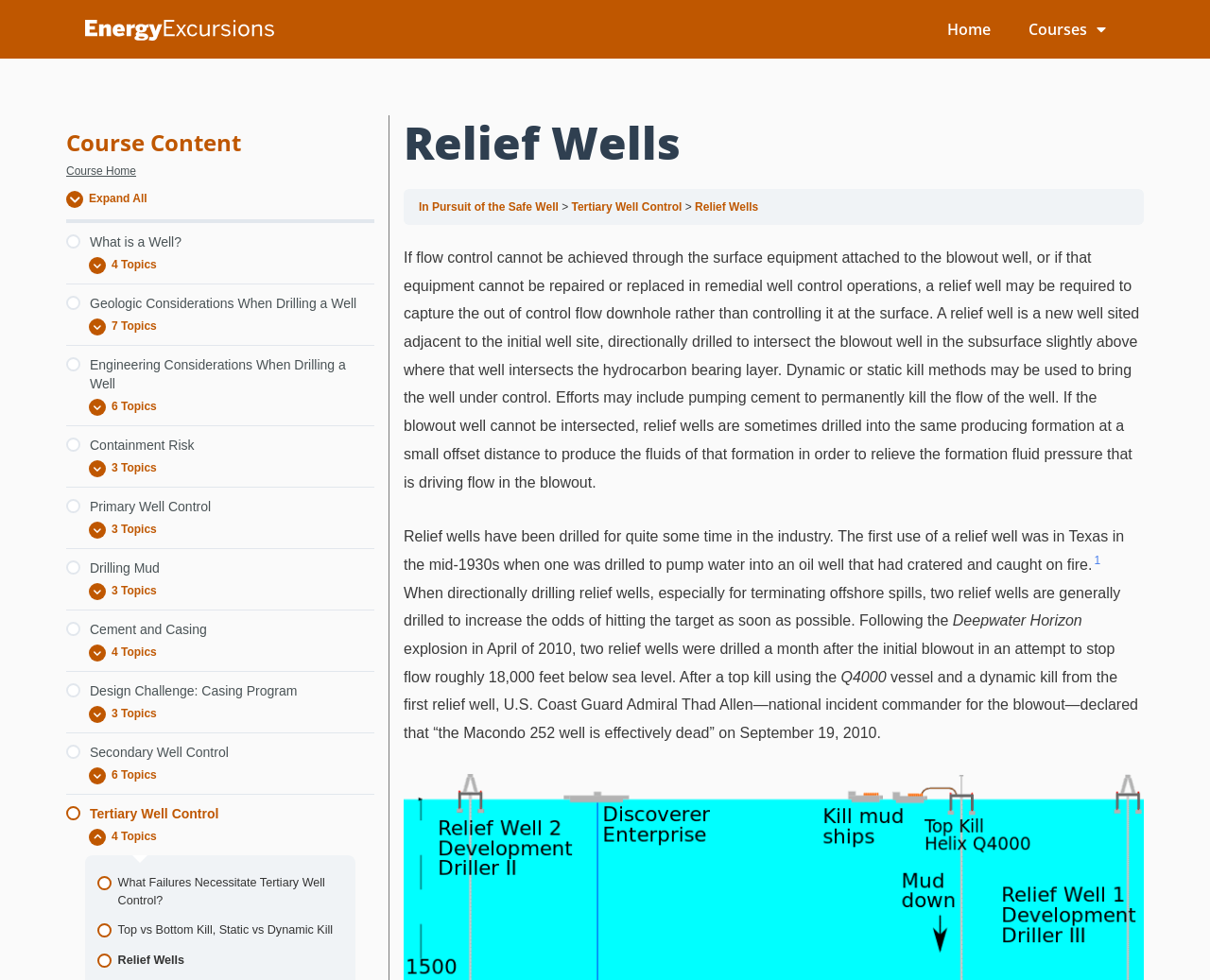Please give a short response to the question using one word or a phrase:
What is the last topic in the 'Secondary Well Control' lesson?

Midway-Sunset Field Blowout, 1910